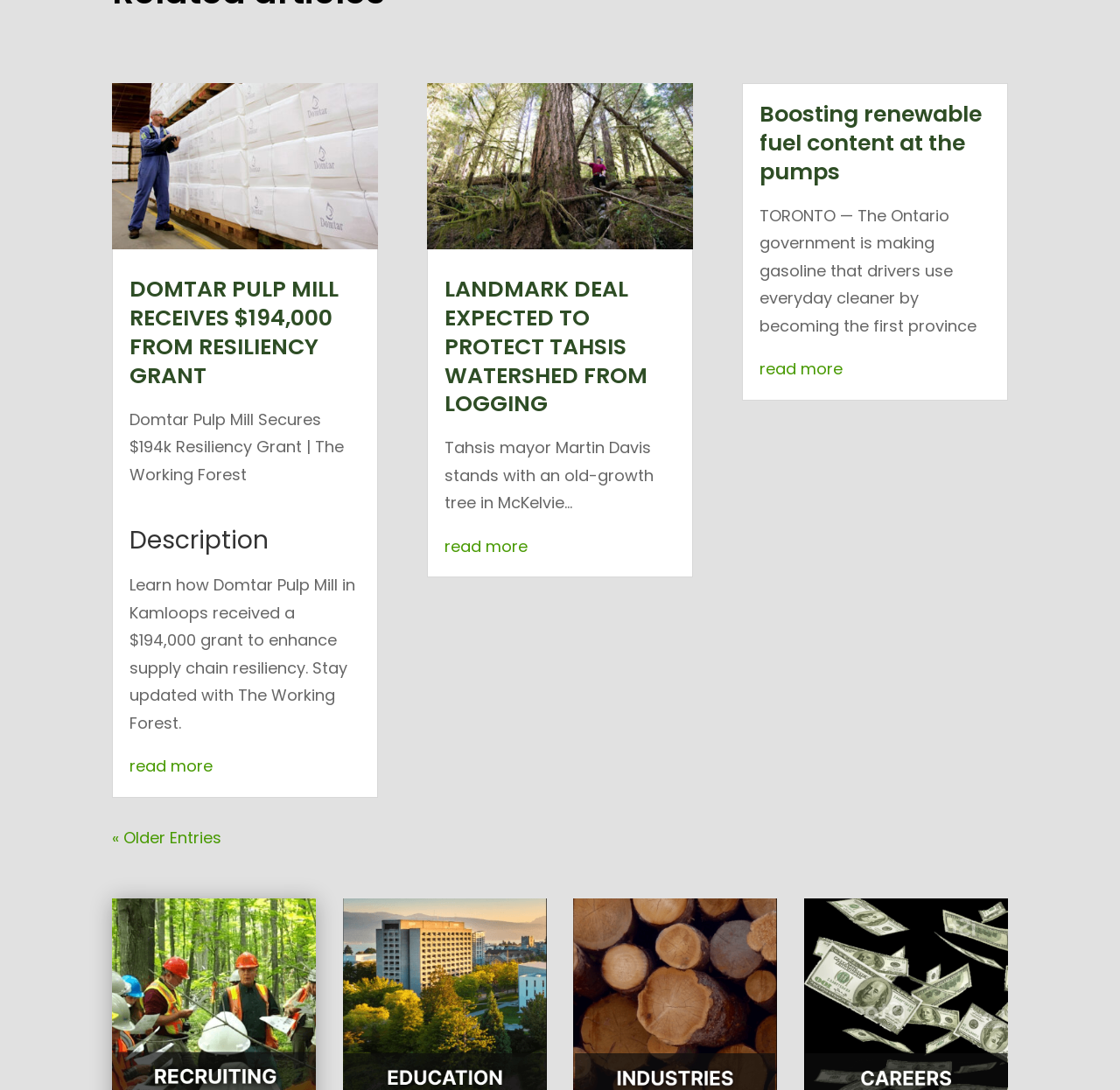Please provide a one-word or phrase answer to the question: 
What is the topic of the second article?

LANDMARK DEAL EXPECTED TO PROTECT TAHSIS WATERSHED FROM LOGGING